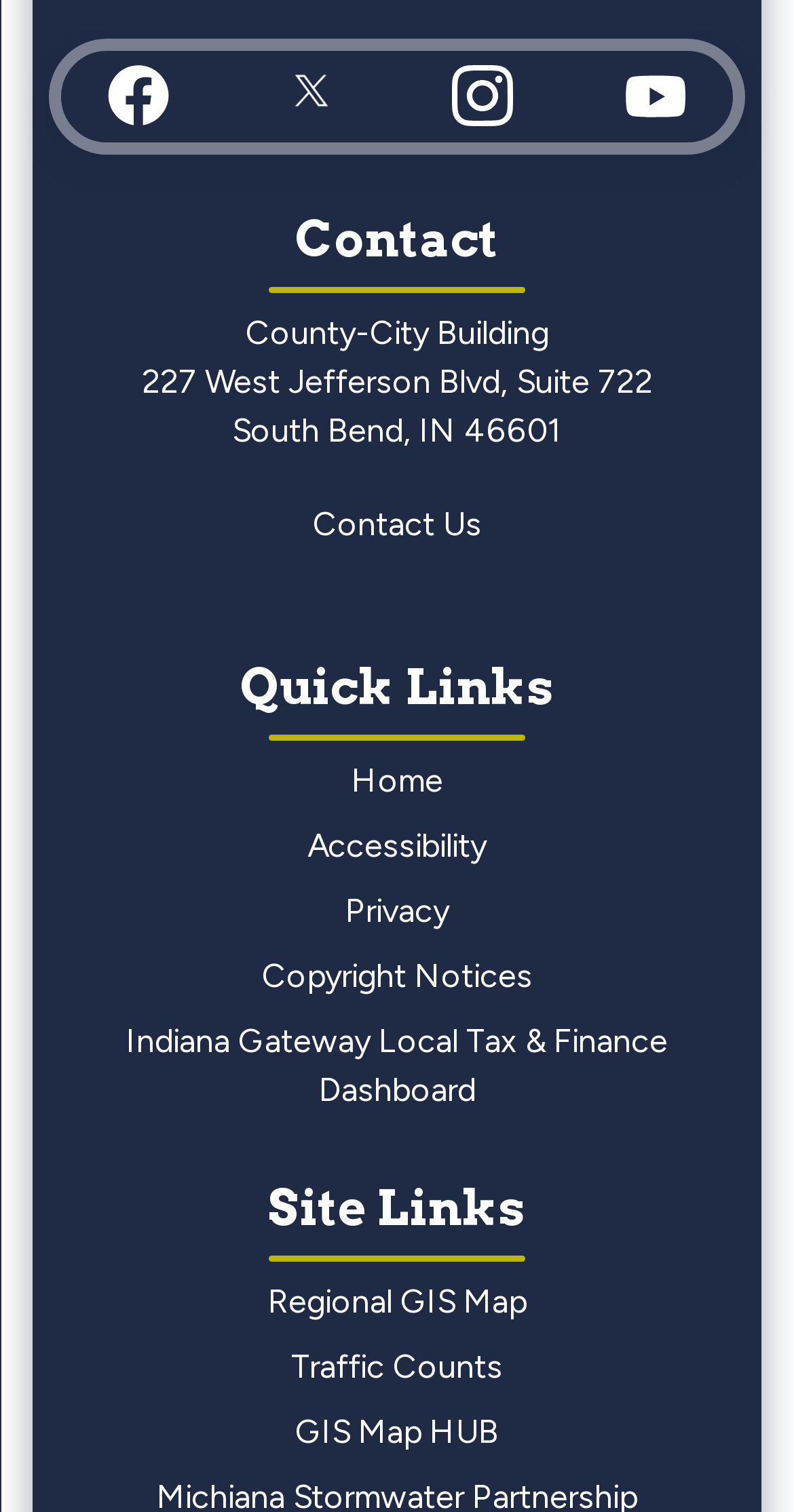What is the address of the County-City Building?
Based on the image, please offer an in-depth response to the question.

I looked for the address of the County-City Building on the webpage and found it under the 'Contact' region, which is '227 West Jefferson Blvd, Suite 722'.